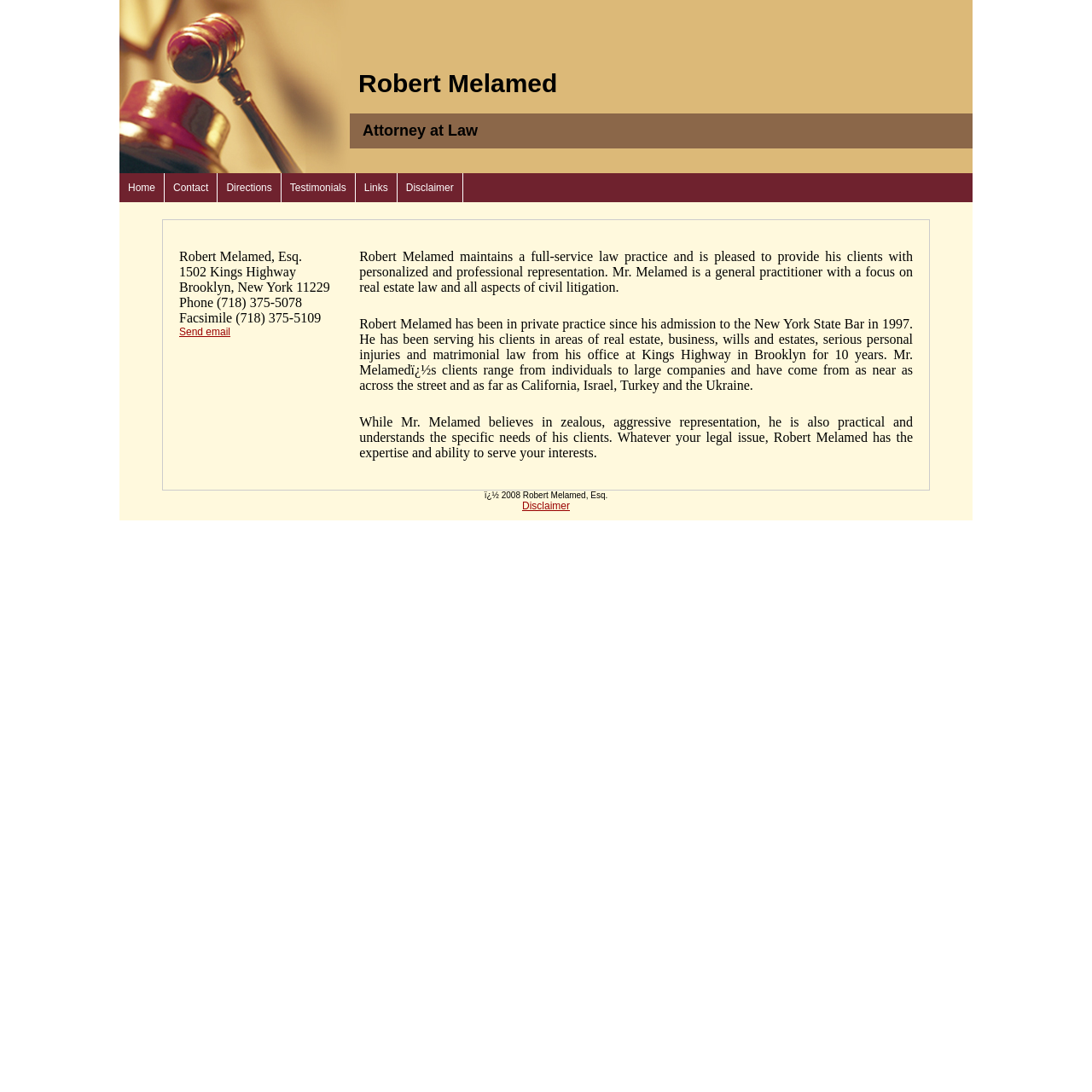Indicate the bounding box coordinates of the element that needs to be clicked to satisfy the following instruction: "Open Facebook page". The coordinates should be four float numbers between 0 and 1, i.e., [left, top, right, bottom].

None